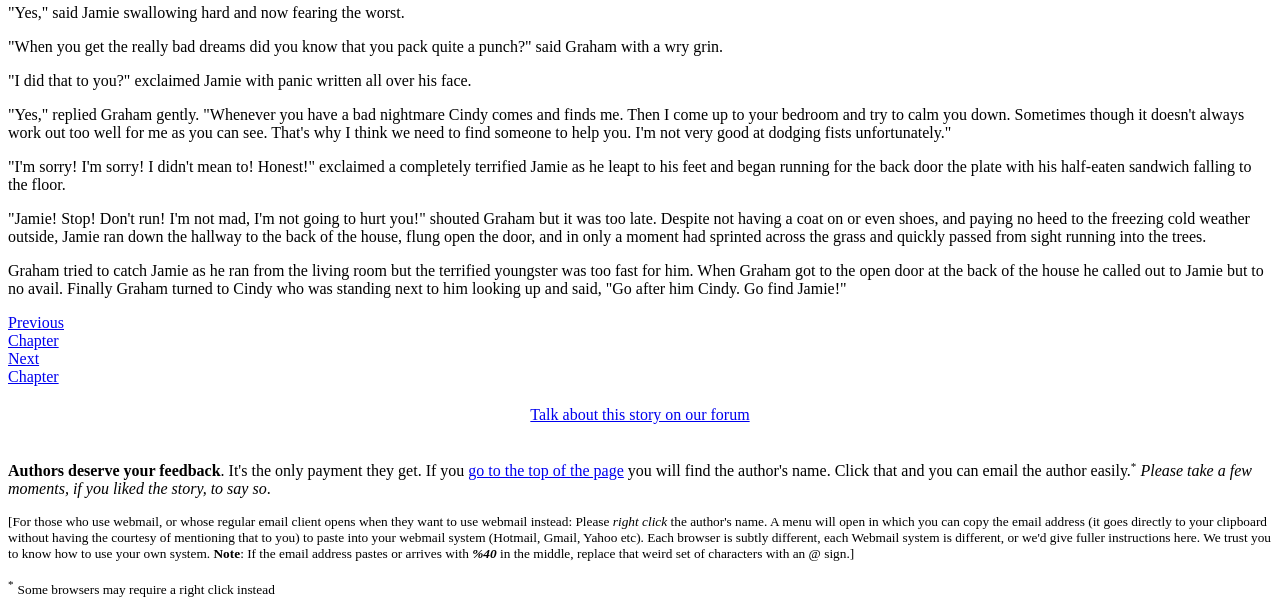What is Cindy's role in the story?
Based on the screenshot, respond with a single word or phrase.

Messenger